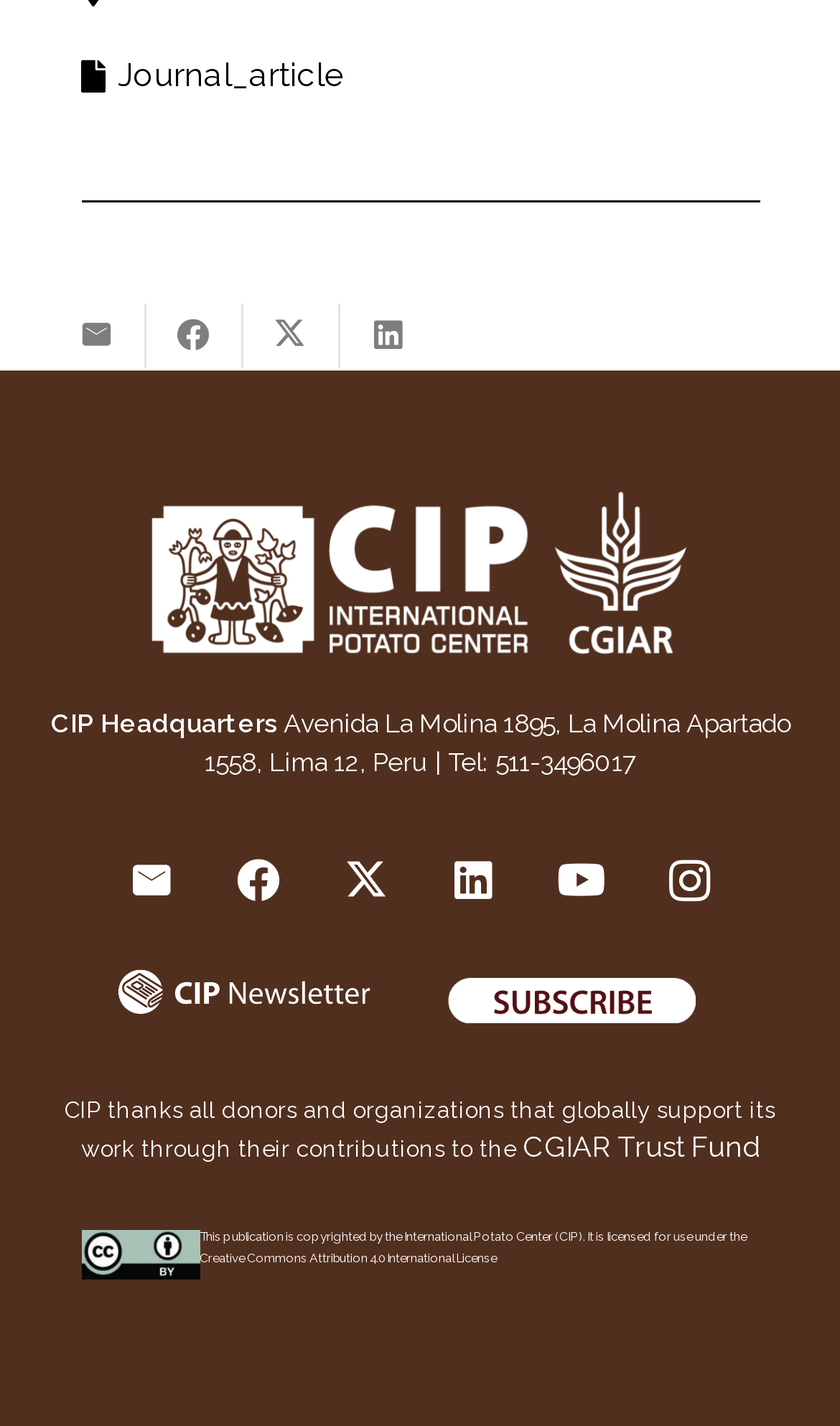What is the license for this publication?
Identify the answer in the screenshot and reply with a single word or phrase.

Creative Commons Attribution 4.0 International License